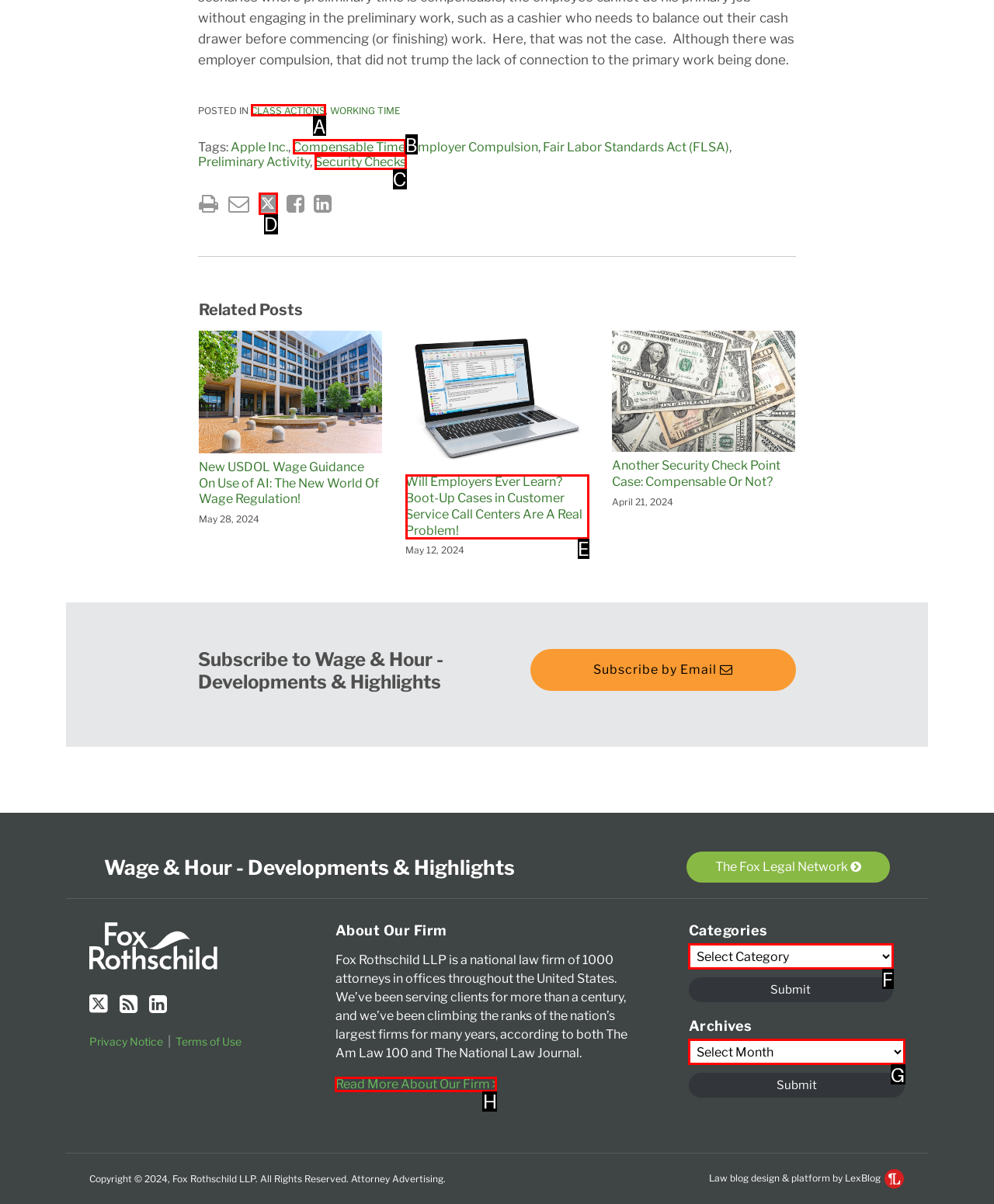Point out the option that aligns with the description: Don Bosco School
Provide the letter of the corresponding choice directly.

None